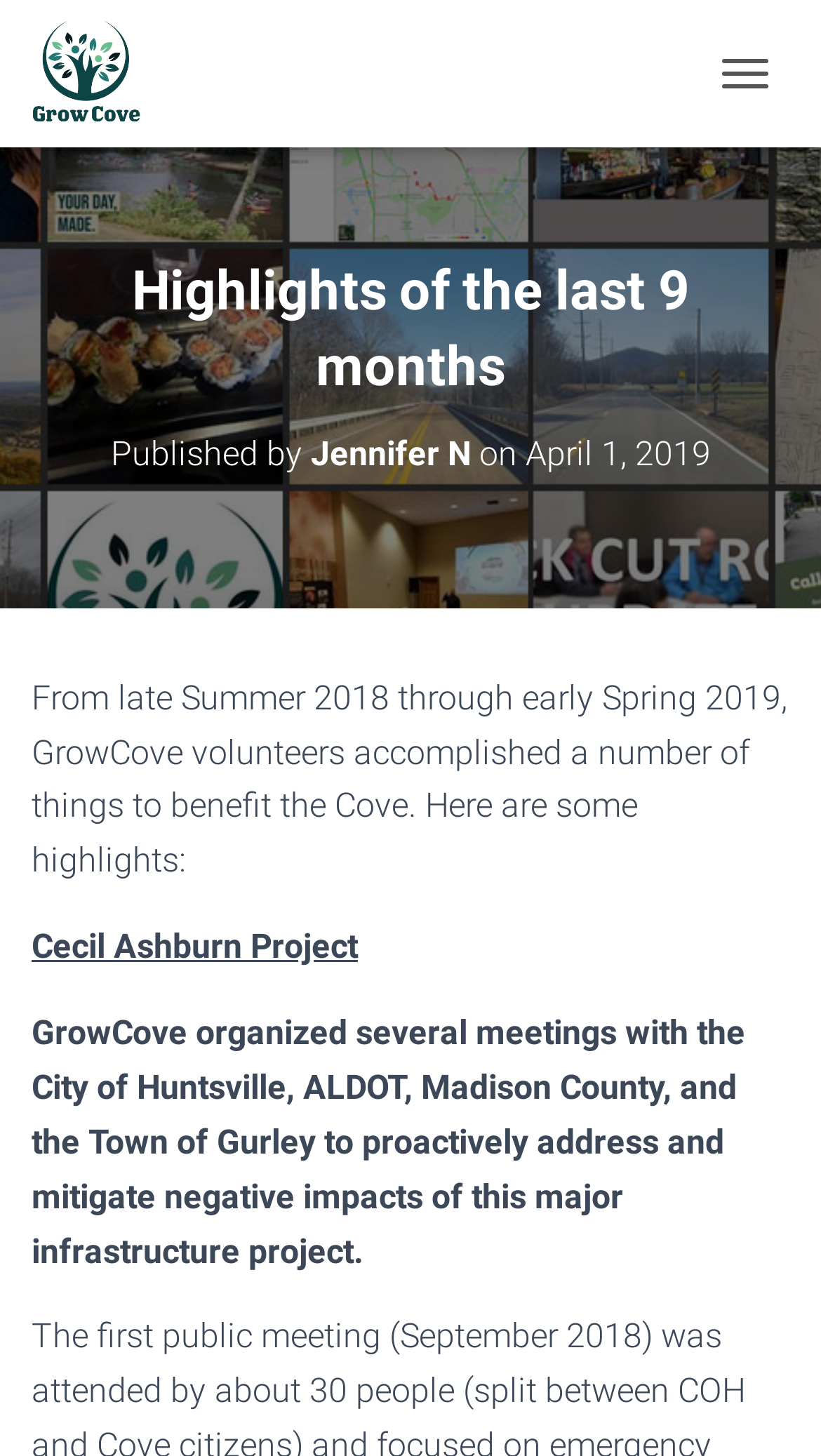Utilize the information from the image to answer the question in detail:
What is the name of the author?

The author's name is mentioned in the heading 'Published by Jennifer N on April 1, 2019' which is located below the main heading 'Highlights of the last 9 months'.